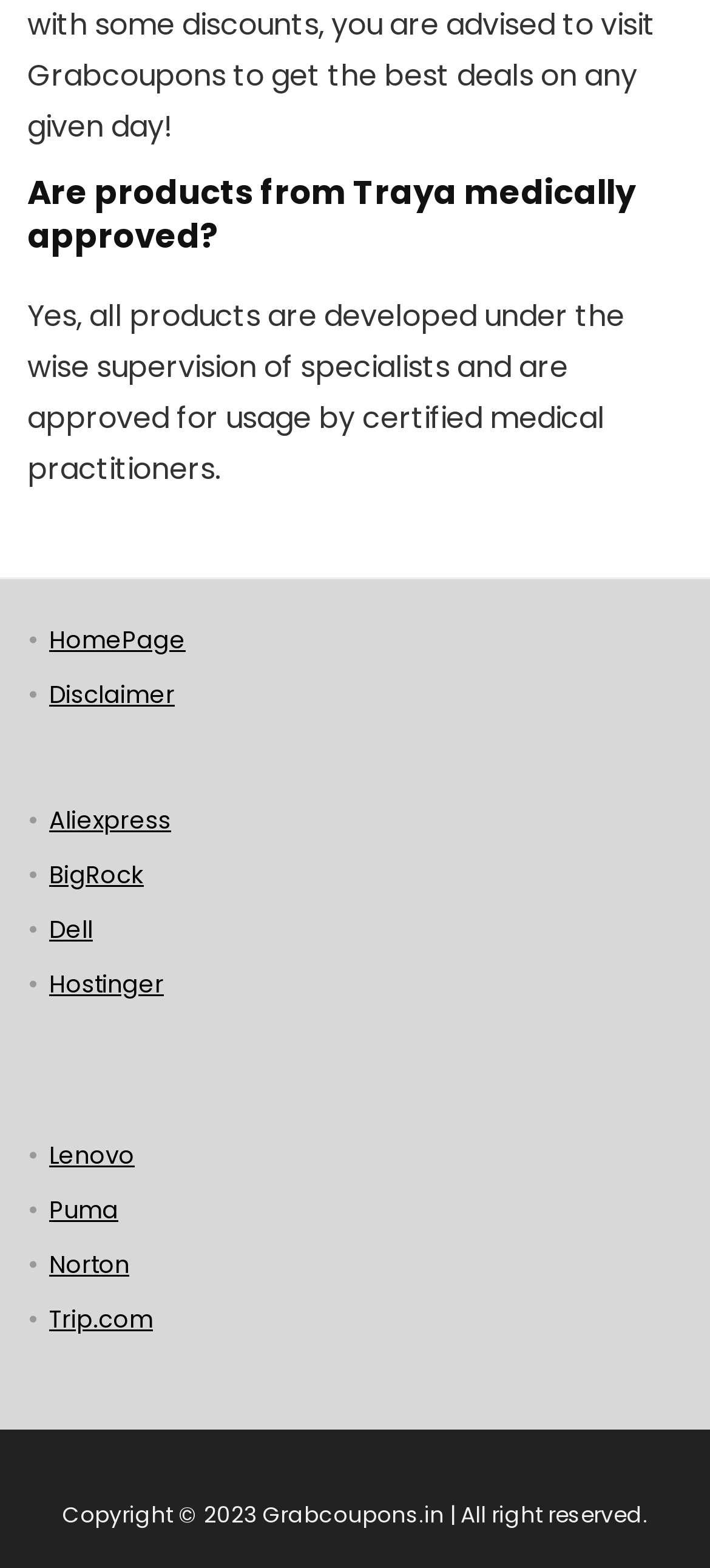Determine the bounding box coordinates for the area that should be clicked to carry out the following instruction: "check Dell".

[0.069, 0.582, 0.131, 0.604]